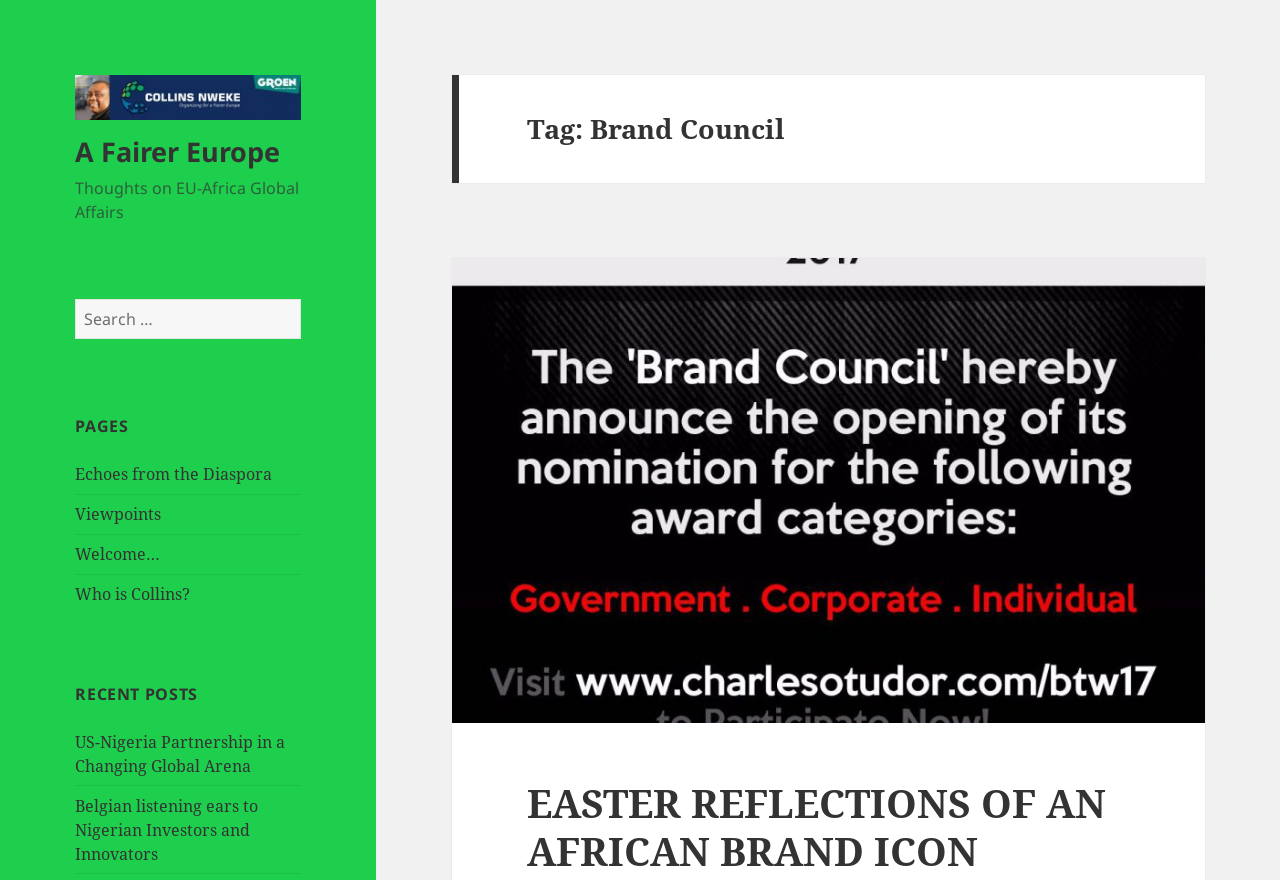Identify the bounding box coordinates for the UI element mentioned here: "parent_node: A Fairer Europe". Provide the coordinates as four float values between 0 and 1, i.e., [left, top, right, bottom].

[0.059, 0.097, 0.235, 0.12]